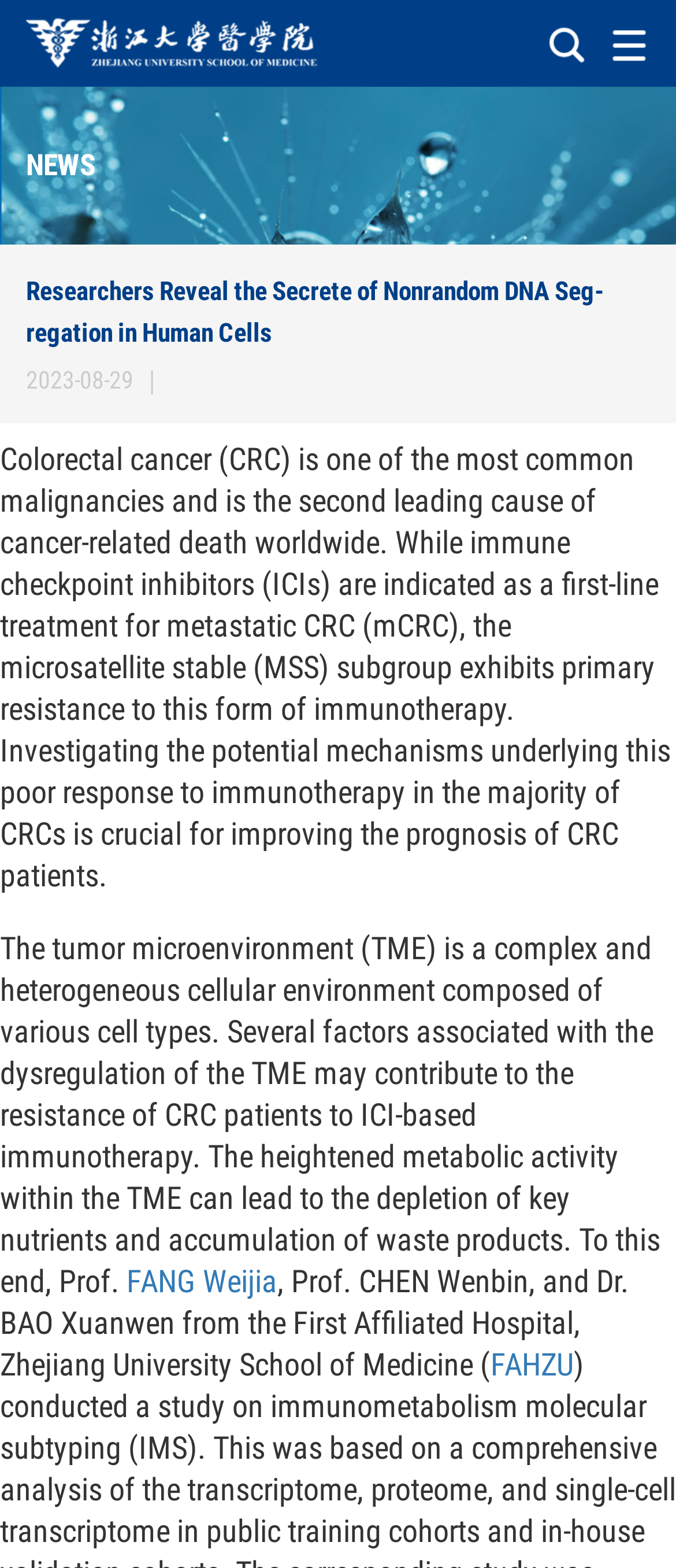Summarize the webpage comprehensively, mentioning all visible components.

The webpage appears to be a news article about a scientific discovery in colorectal cancer research. At the top, there is a prominent link and an accompanying image, taking up a significant portion of the top section. 

To the right of the top section, there are three smaller images aligned horizontally. Below the top section, there is a large image spanning the entire width of the page.

The main content of the article is divided into sections, with a heading "NEWS" at the top. Below the "NEWS" heading, there is a larger heading that reads "Researchers Reveal the Secrete of Nonrandom DNA Seg-regation in Human Cells". 

Underneath this heading, there is a date "2023-08-29" followed by a separator line. The main article text begins below the separator line, describing the context and background of colorectal cancer, its treatment, and the research conducted by the scientists. 

The text is divided into two paragraphs, with the first paragraph discussing the current state of colorectal cancer treatment and the second paragraph delving into the research conducted by Prof. FANG Weijia, Prof. CHEN Wenbin, and Dr. BAO Xuanwen from the First Affiliated Hospital, Zhejiang University School of Medicine. There are links to the names "FANG Weijia" and "FAHZU" within the text.